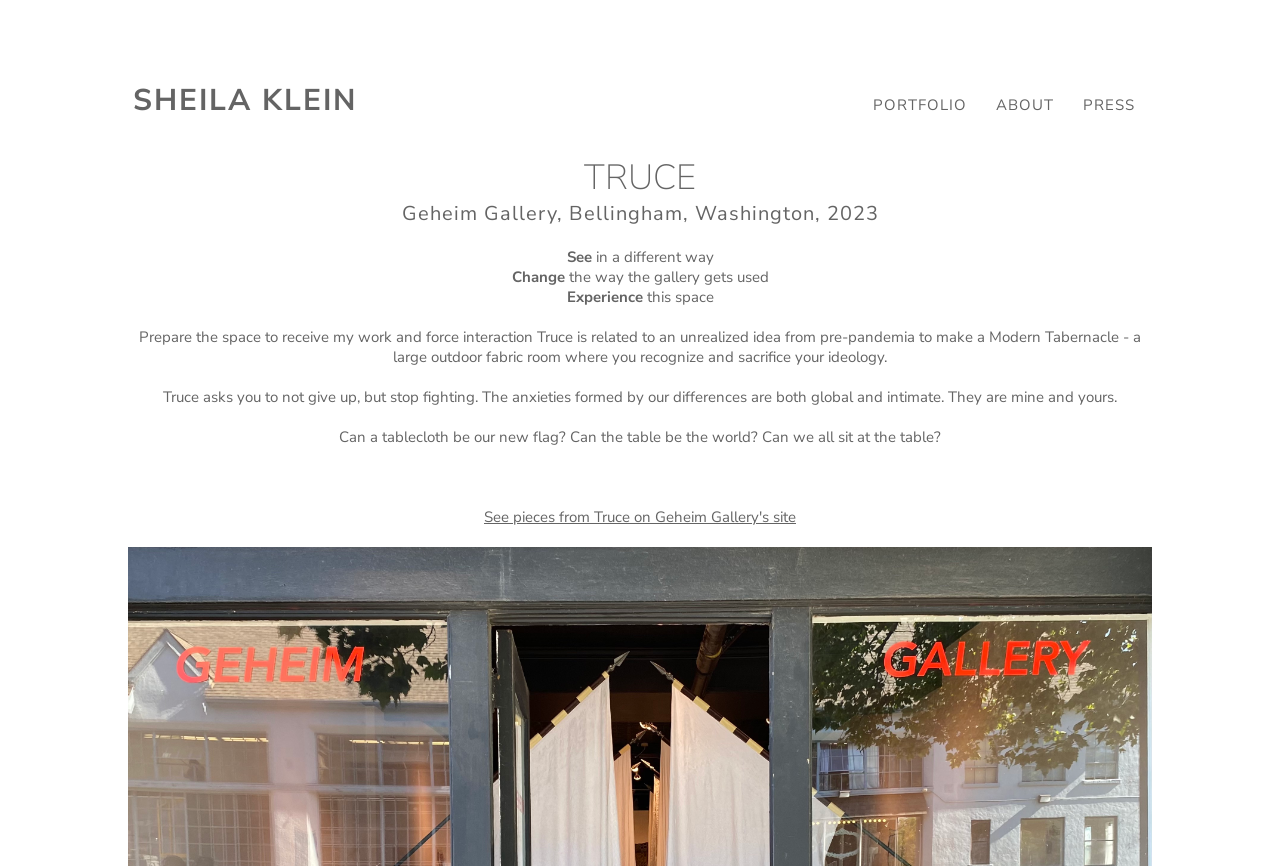Please provide a one-word or short phrase answer to the question:
How many links are there in the navigation menu?

4